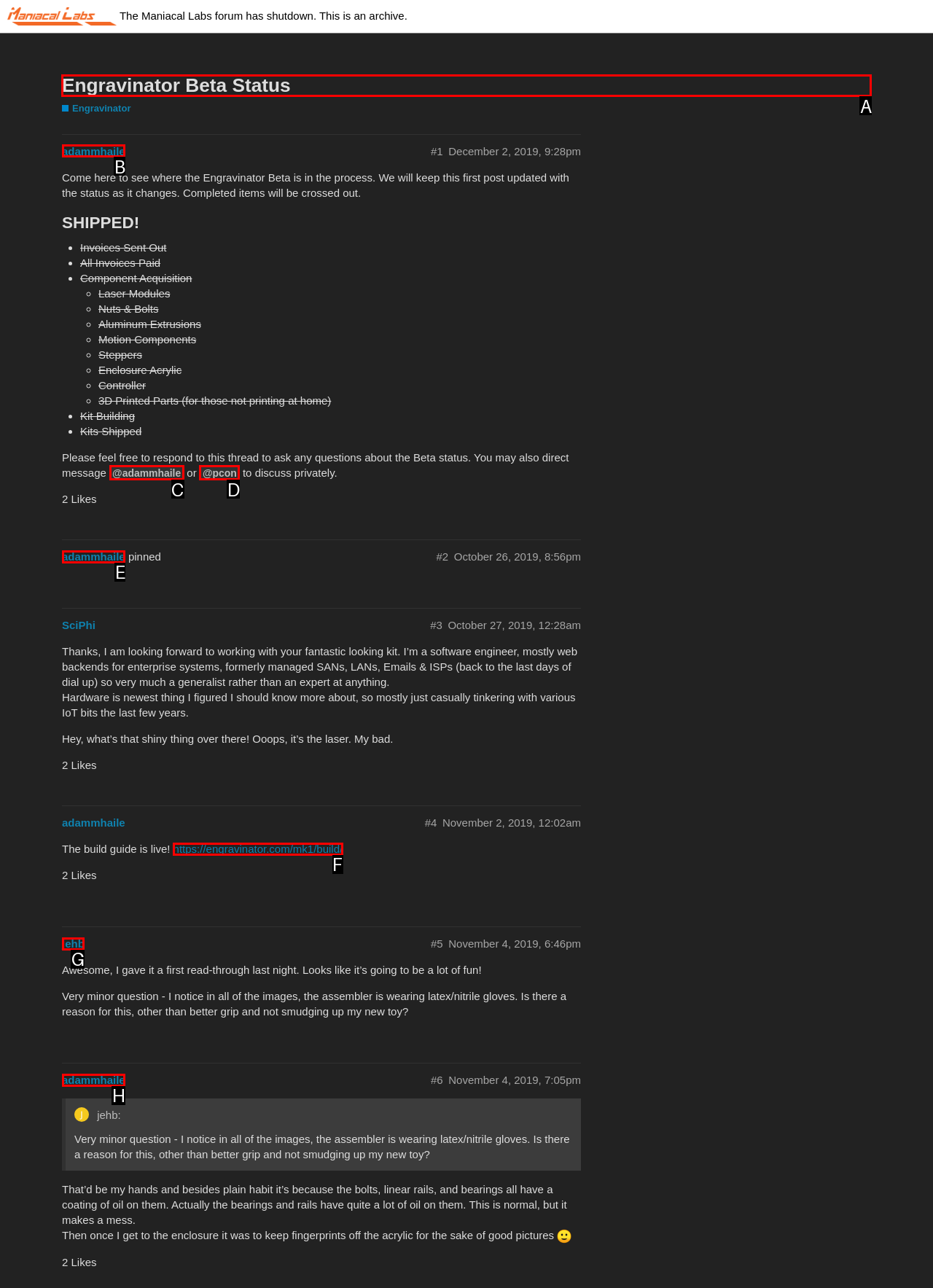Choose the letter of the UI element necessary for this task: Check the status of the Engravinator Beta
Answer with the correct letter.

A